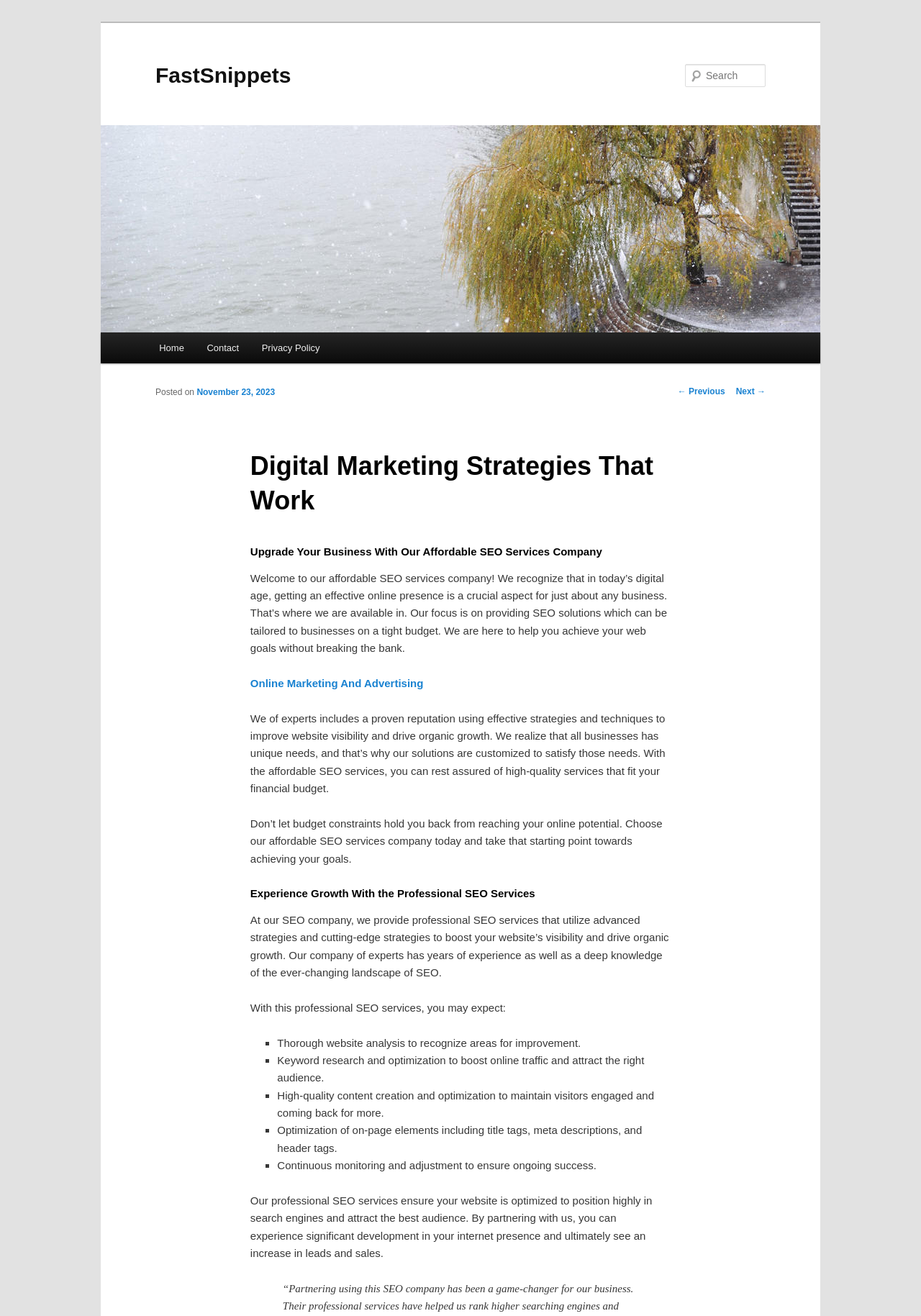What is the main topic of the webpage?
Please provide a comprehensive answer based on the contents of the image.

I determined the main topic of the webpage by analyzing the heading elements and the content of the webpage, which suggests that the webpage is discussing digital marketing strategies and SEO services.